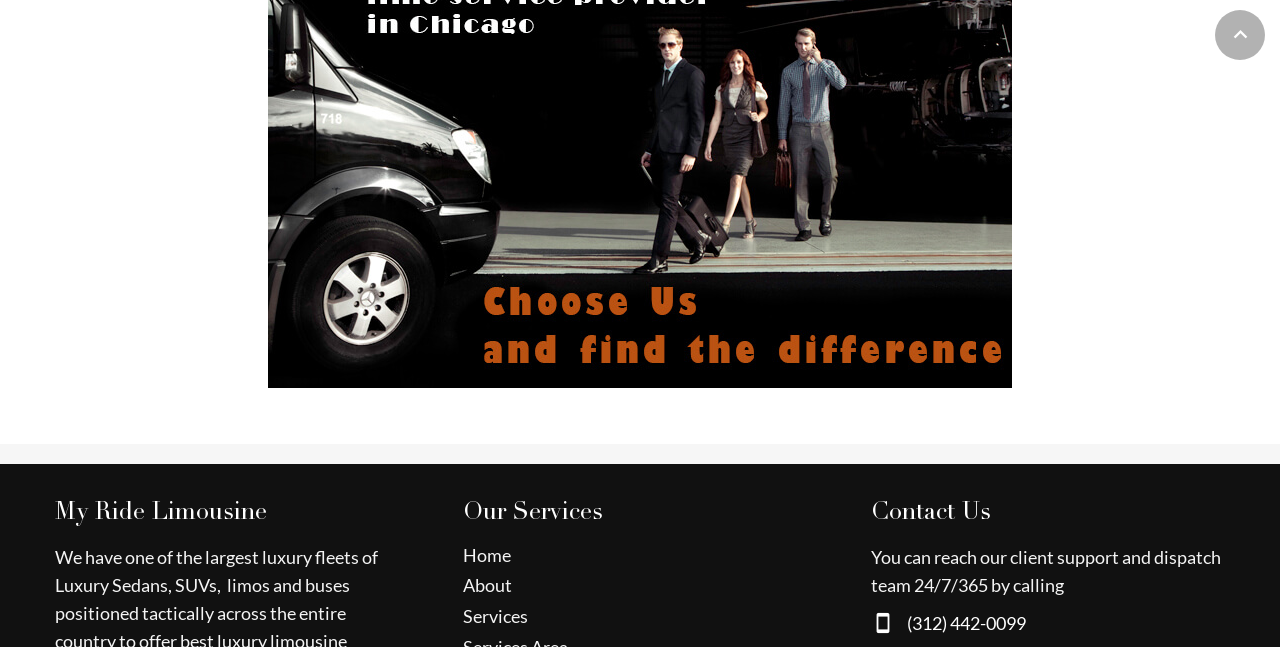What are the main sections of the webpage? From the image, respond with a single word or brief phrase.

Home, About, Services, Contact Us